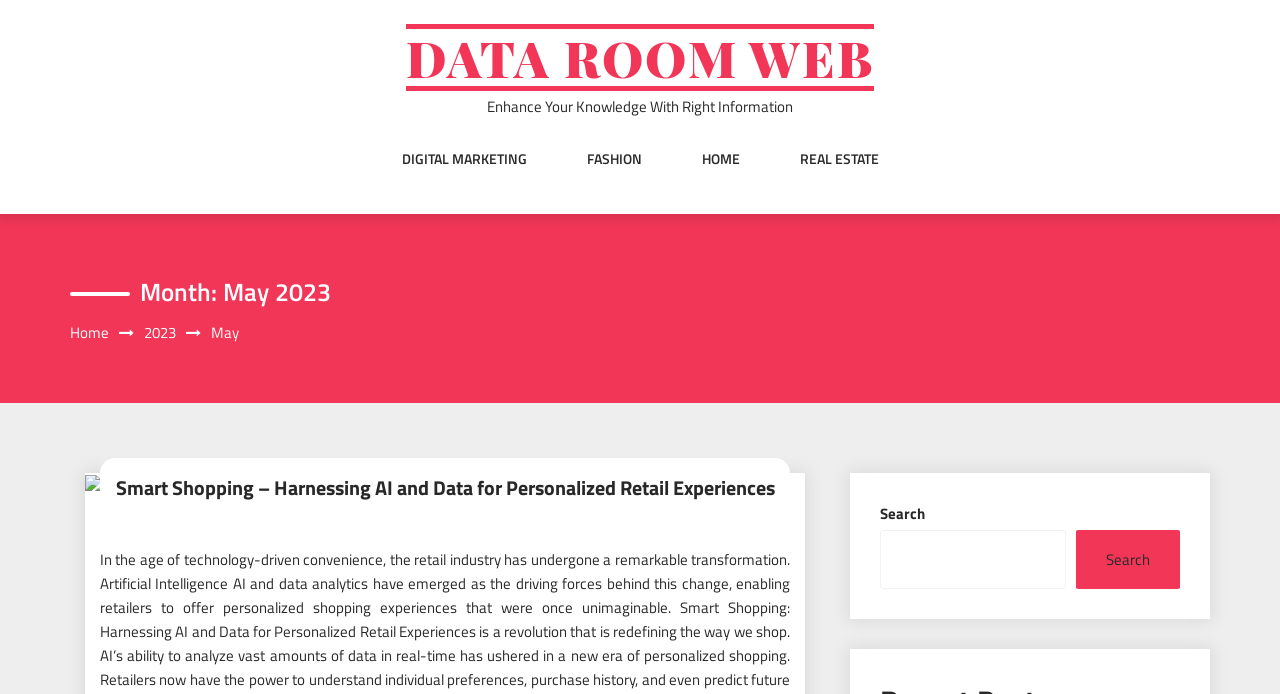Please locate the bounding box coordinates of the region I need to click to follow this instruction: "Search for something".

[0.688, 0.725, 0.922, 0.849]